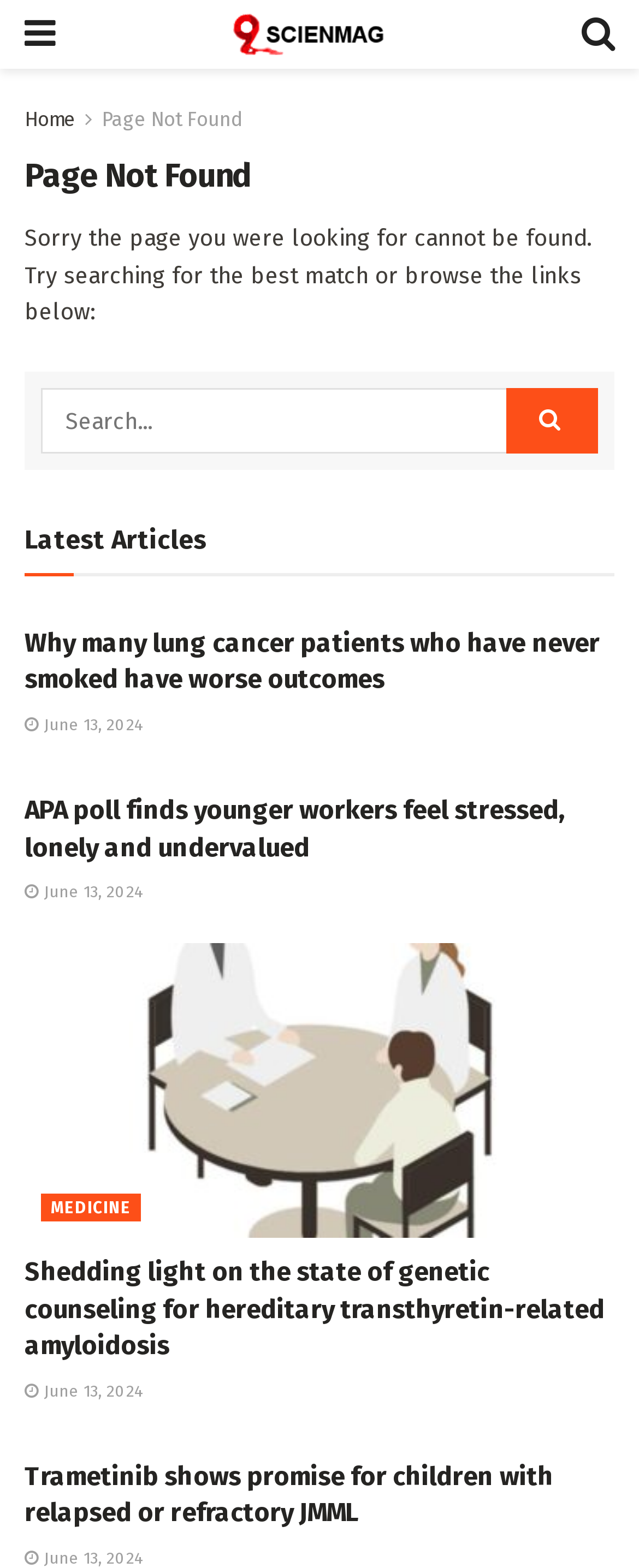Is there a search function on this page?
Give a single word or phrase as your answer by examining the image.

Yes